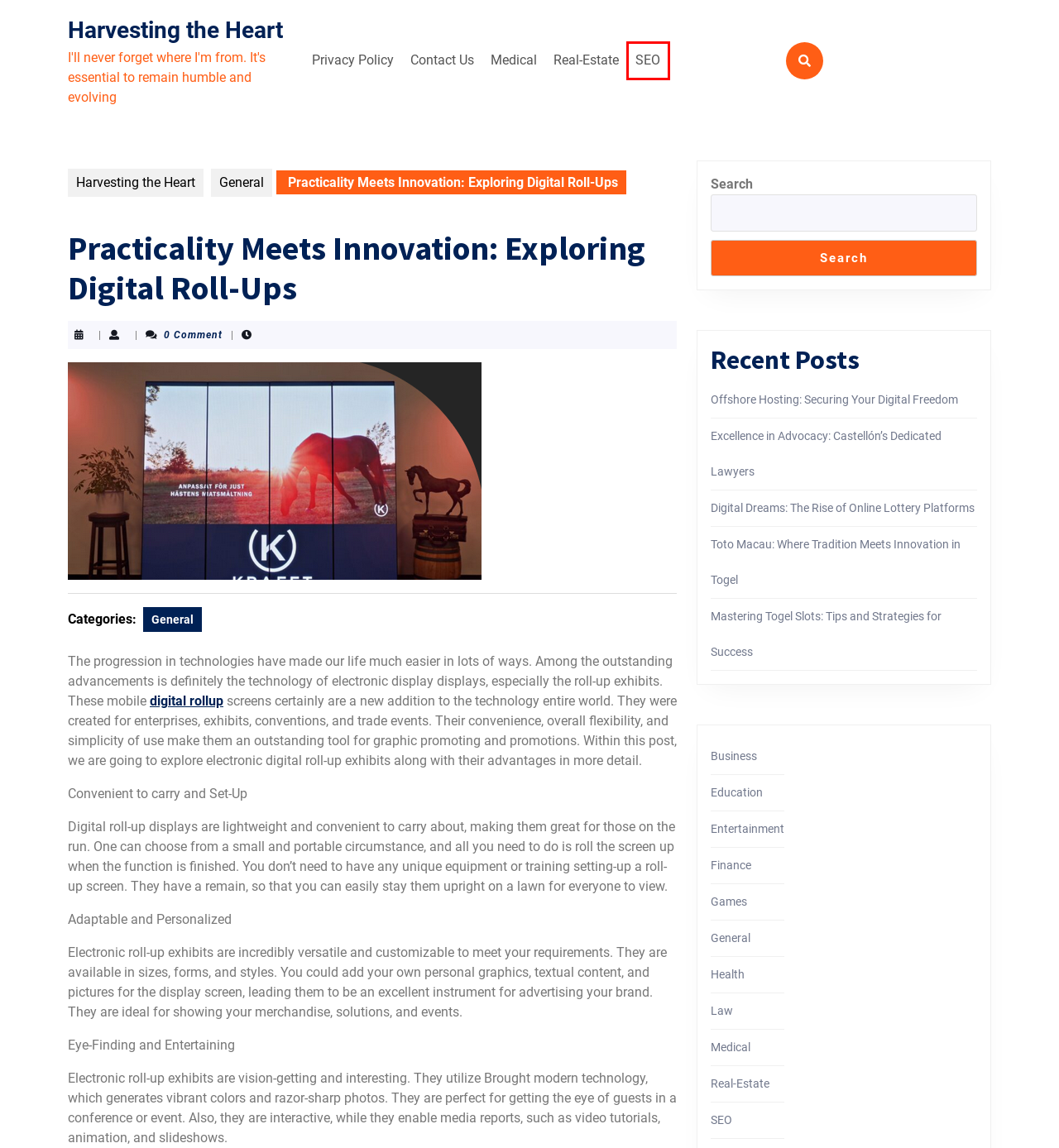You have received a screenshot of a webpage with a red bounding box indicating a UI element. Please determine the most fitting webpage description that matches the new webpage after clicking on the indicated element. The choices are:
A. SEO – Harvesting the Heart
B. General – Harvesting the Heart
C. Contact Us – Harvesting the Heart
D. Privacy Policy – Harvesting the Heart
E. Digital rollup | Öka synligheten med LED-skyltar | Linson
F. Entertainment – Harvesting the Heart
G. Finance – Harvesting the Heart
H. Real-Estate – Harvesting the Heart

A